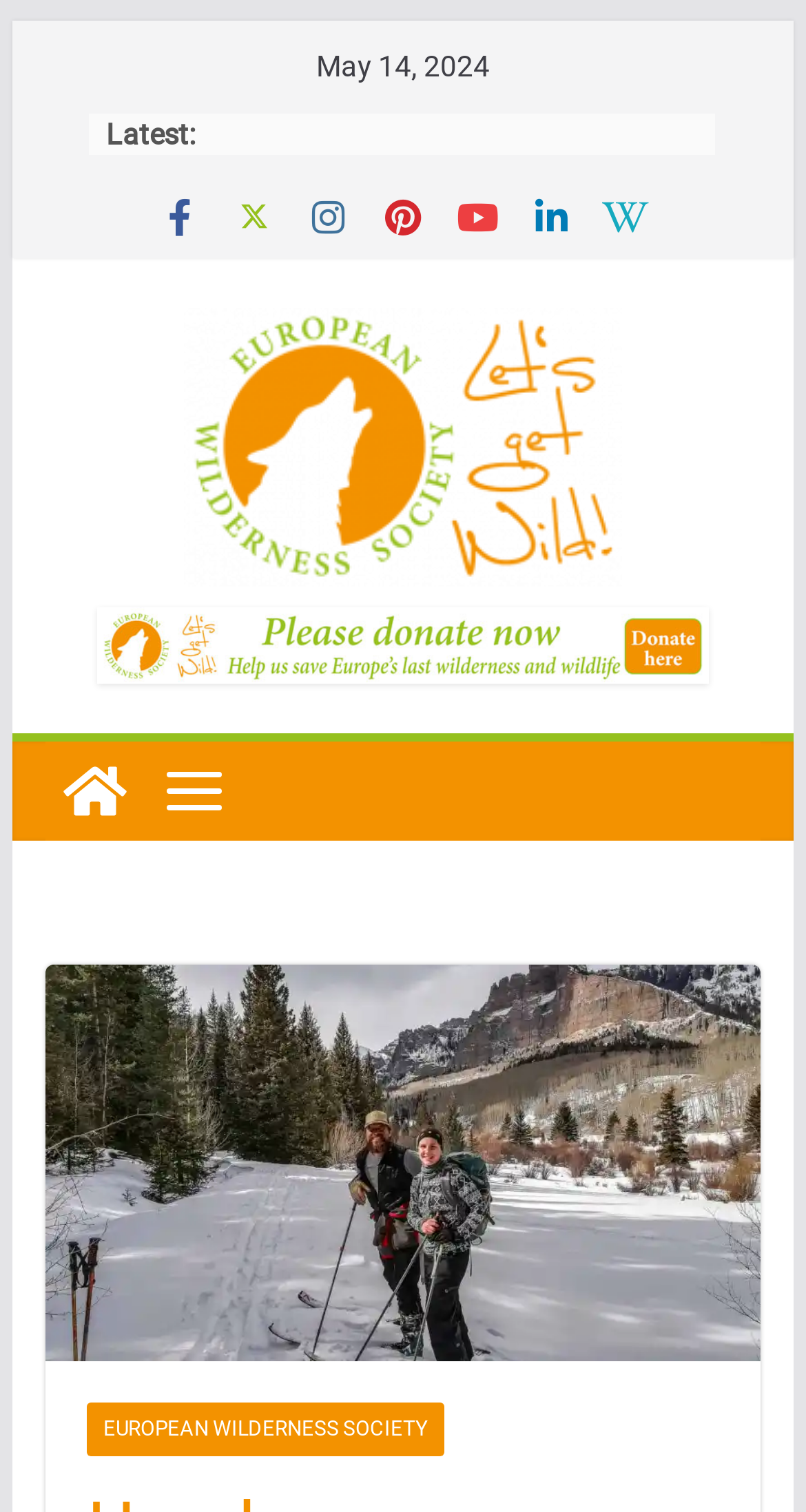How many social media links are there?
Based on the image, answer the question with as much detail as possible.

I counted the social media links on the webpage, which are represented by icons, and found 7 of them. They are located at the top-right section of the page.